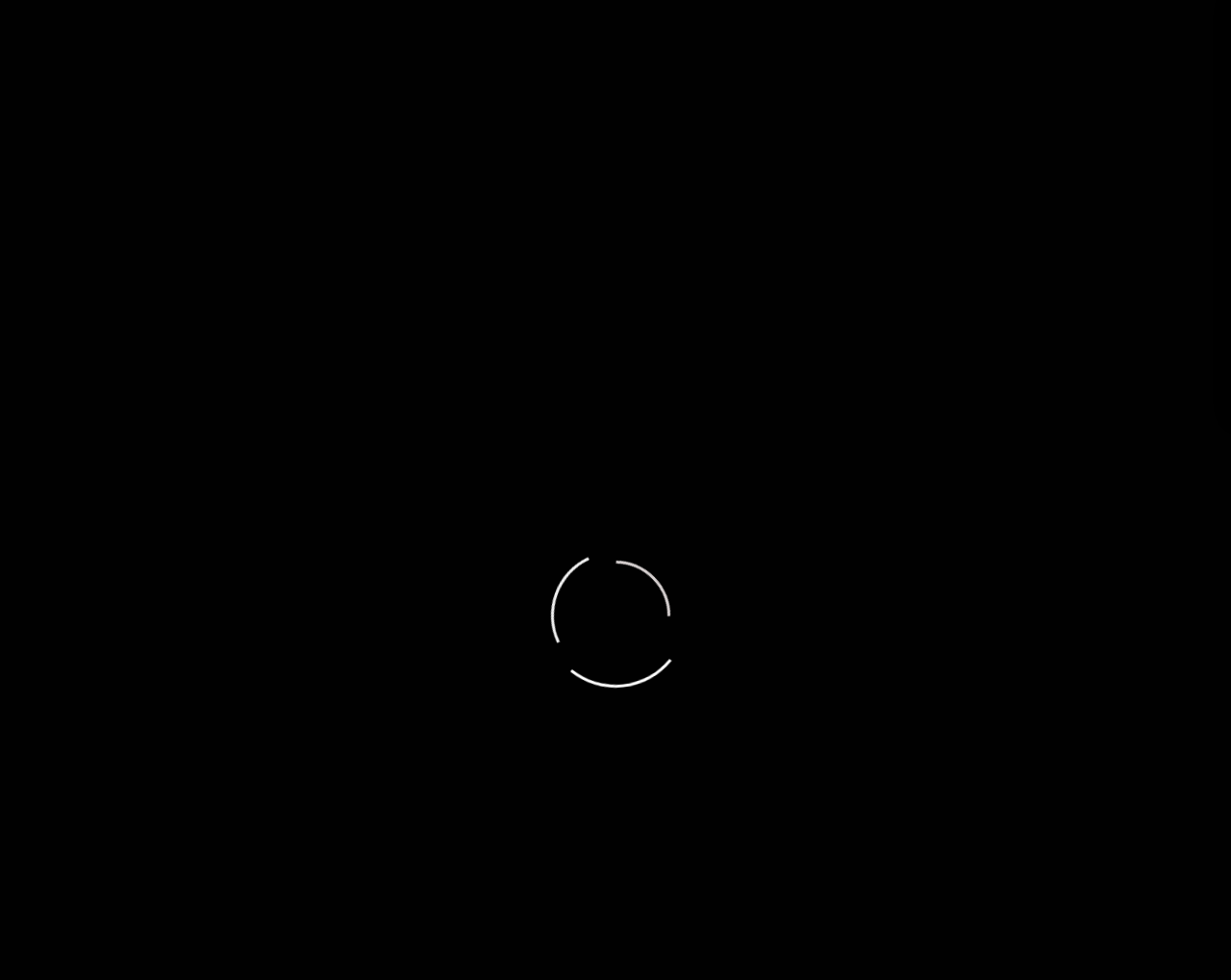Determine the bounding box coordinates for the region that must be clicked to execute the following instruction: "Go to Breaking News".

[0.023, 0.0, 0.113, 0.049]